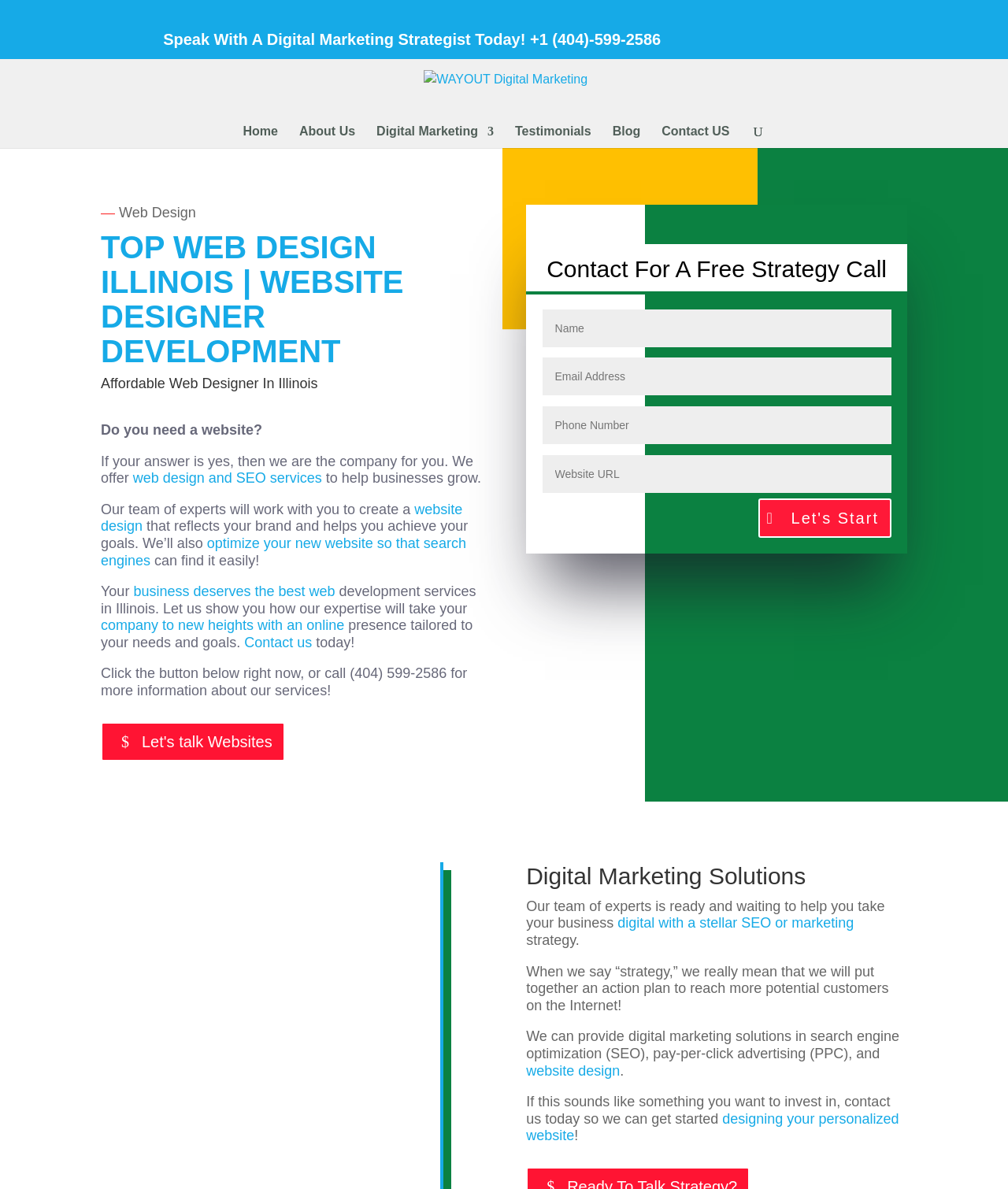Please identify and generate the text content of the webpage's main heading.

TOP WEB DESIGN ILLINOIS | WEBSITE DESIGNER DEVELOPMENT